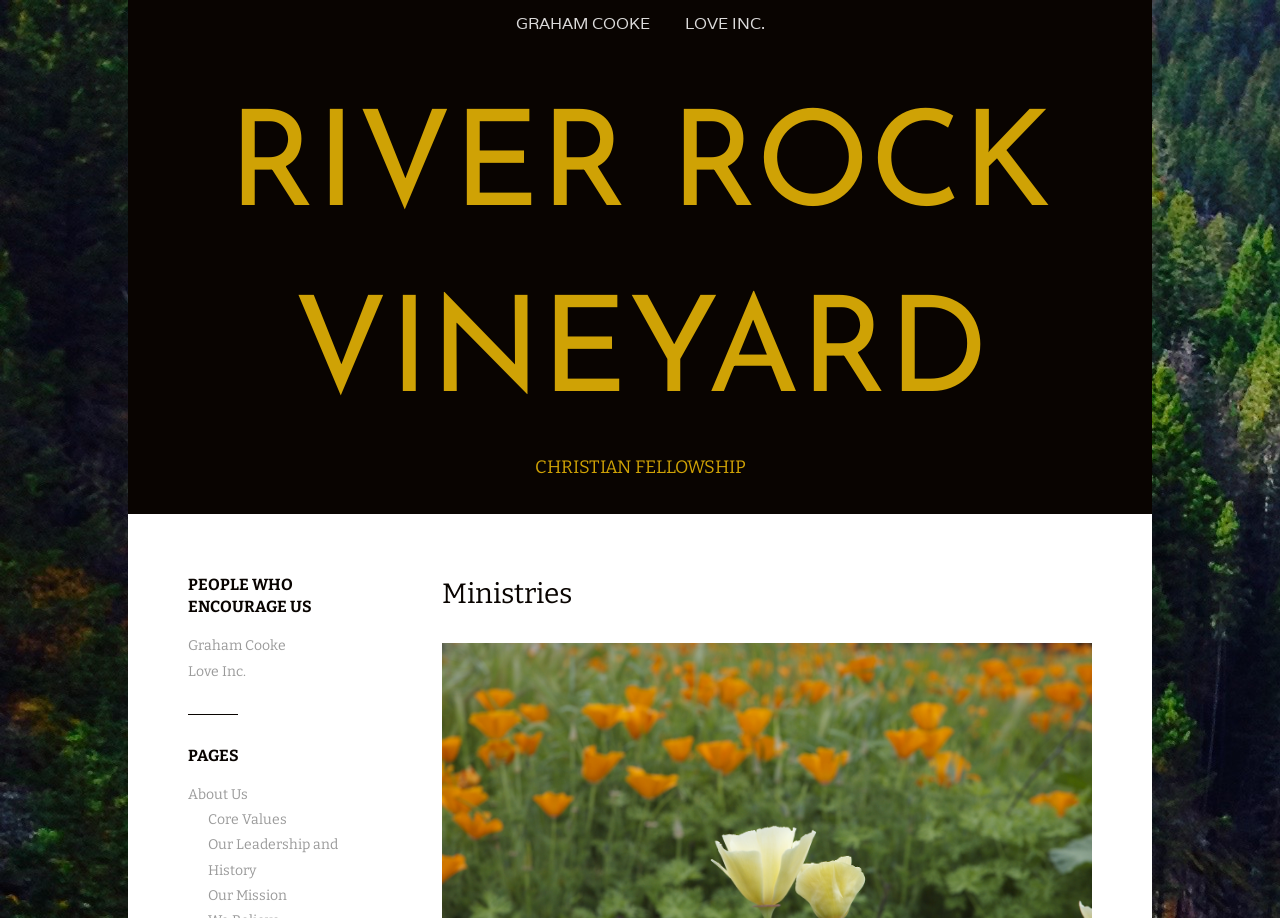Please provide the bounding box coordinates for the element that needs to be clicked to perform the following instruction: "read about Core Values". The coordinates should be given as four float numbers between 0 and 1, i.e., [left, top, right, bottom].

[0.162, 0.884, 0.224, 0.902]